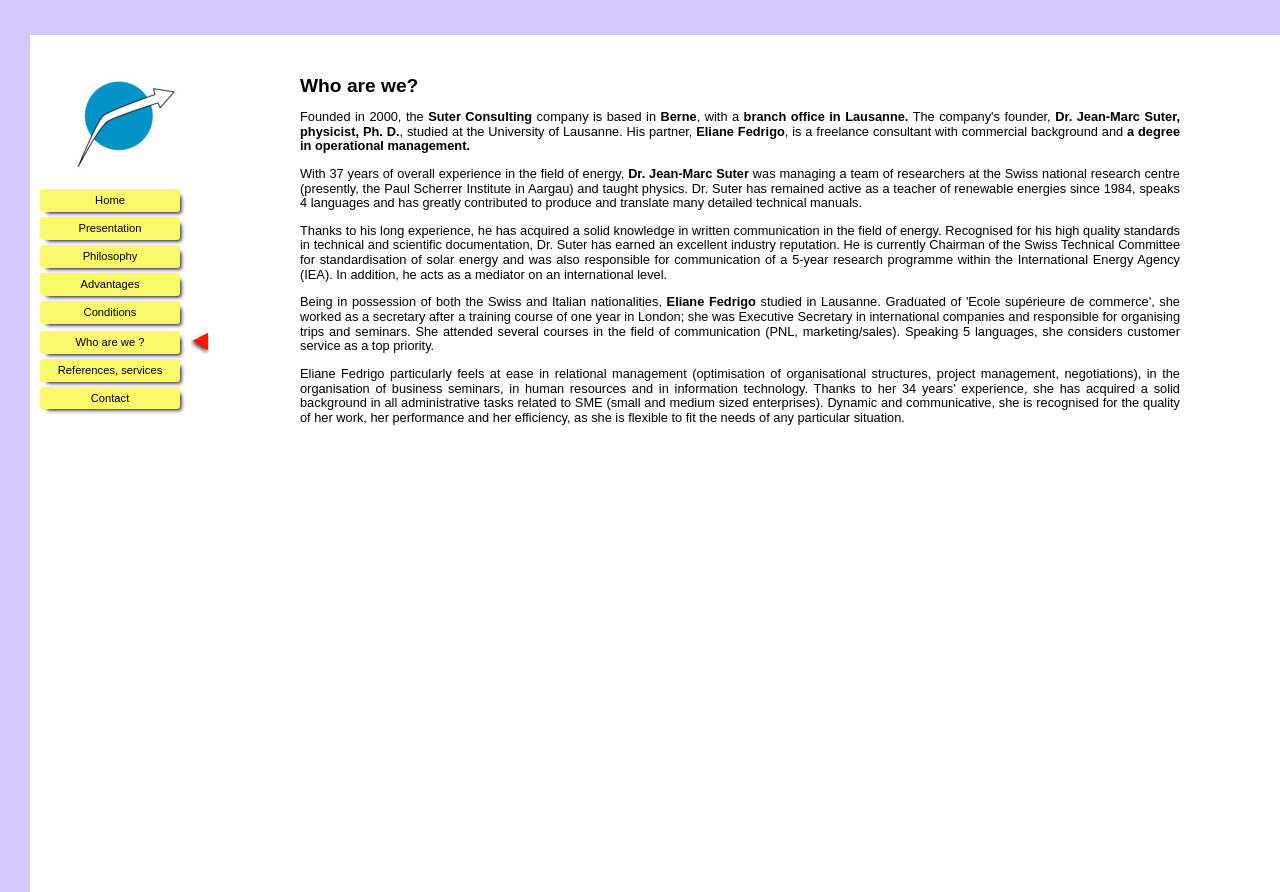Give a detailed explanation of the elements present on the webpage.

The webpage is about Suter Consulting, a company founded in 2000 and based in Berne, with a branch office in Lausanne. At the top left corner, there is a logo image accompanied by a link. Below the logo, there is a navigation menu consisting of 8 links: Home, Presentation, Philosophy, Advantages, Conditions, Who are we?, References, services, and Contact.

On the right side of the navigation menu, there is a heading "Who are we?" followed by a brief introduction to the company. The introduction is divided into several paragraphs, describing the company's background, its founders, and their expertise. The founders, Dr. Jean-Marc Suter and Eliane Fedrigo, are introduced with their educational backgrounds and professional experiences. Dr. Suter is a physicist with a Ph.D. and has 37 years of experience in the field of energy, while Eliane Fedrigo is a freelance consultant with a commercial background and a degree in operational management.

The webpage also features an image on the right side of the "Who are we?" heading, which is likely a photo of one of the founders. Overall, the webpage provides a concise overview of Suter Consulting, its founders, and their expertise.